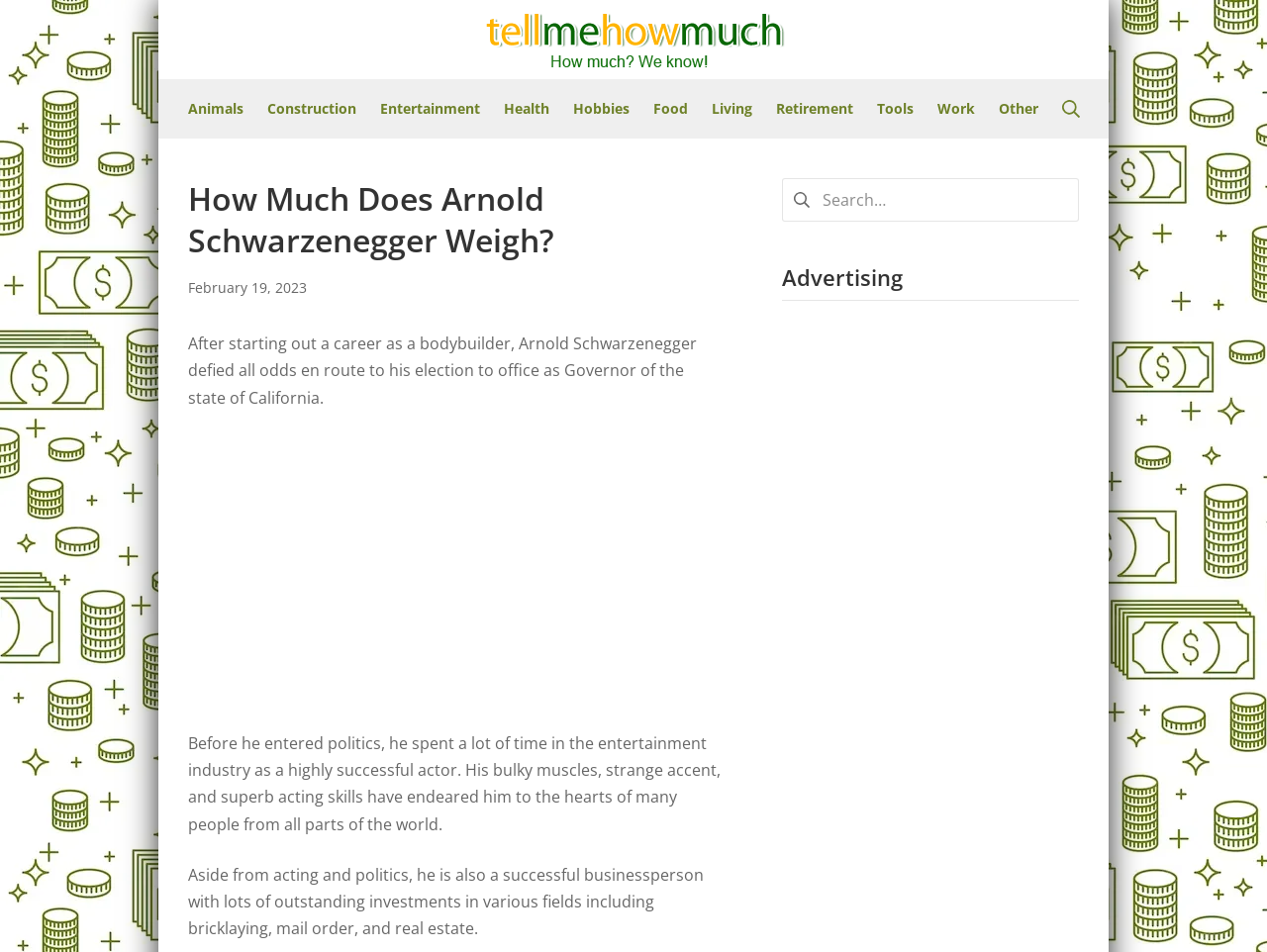Locate the UI element described by aria-label="Advertisement" name="aswift_3" title="Advertisement" and provide its bounding box coordinates. Use the format (top-left x, top-left y, bottom-right x, bottom-right y) with all values as floating point numbers between 0 and 1.

[0.617, 0.336, 0.852, 0.96]